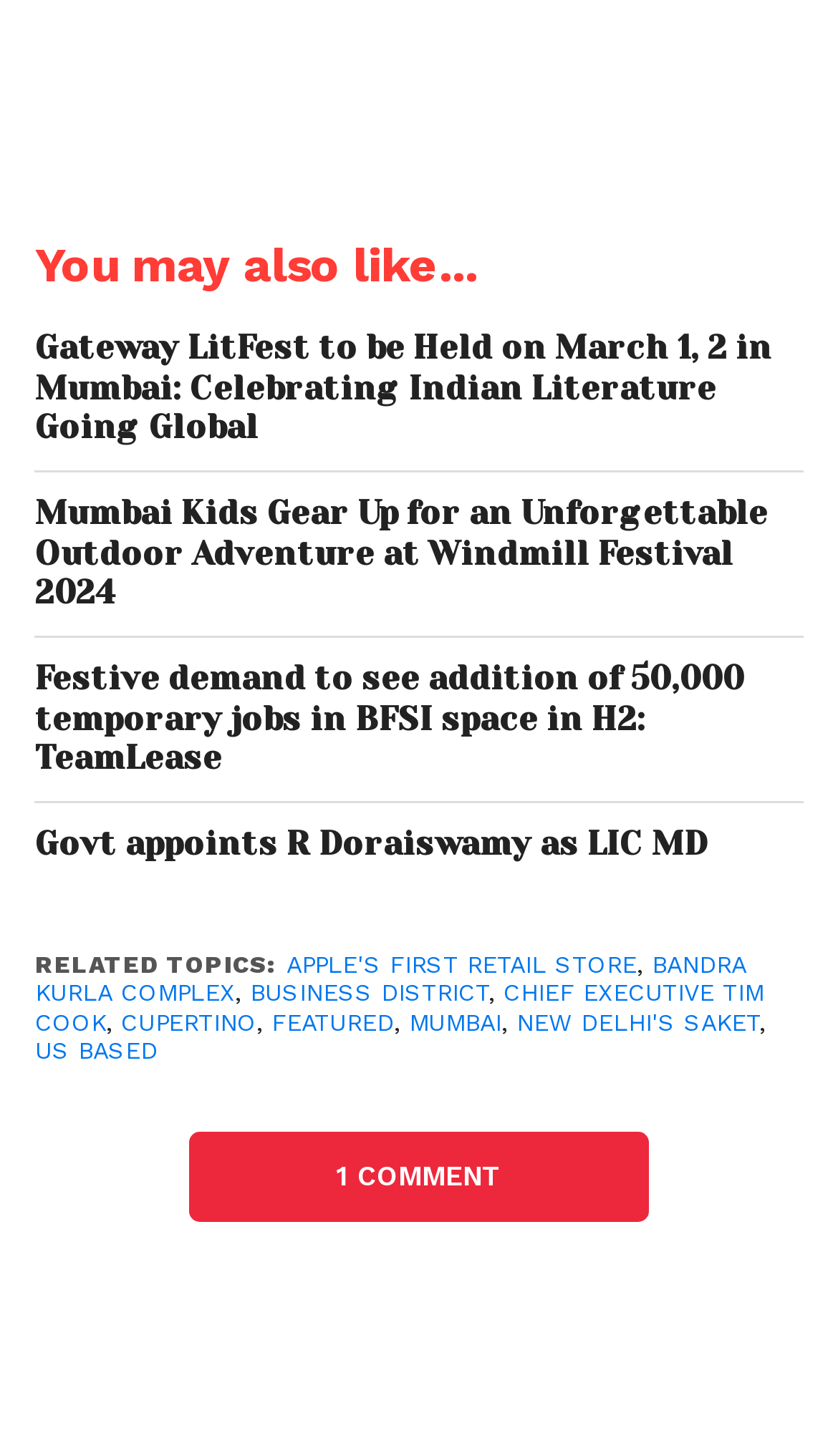Determine the bounding box of the UI element mentioned here: "New Delhi's Saket". The coordinates must be in the format [left, top, right, bottom] with values ranging from 0 to 1.

[0.616, 0.693, 0.906, 0.712]